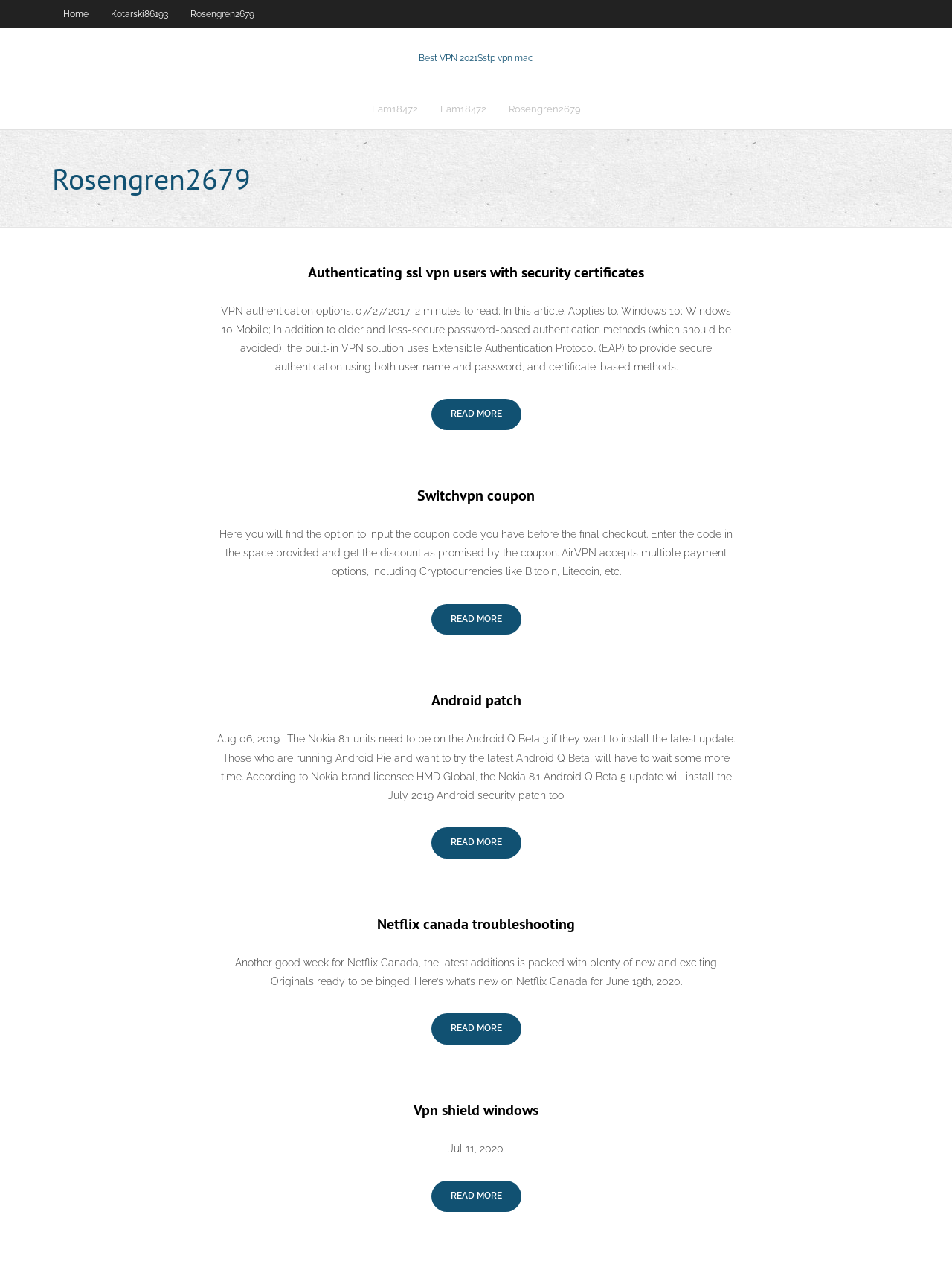Identify the bounding box coordinates for the UI element described as follows: "Lam18472". Ensure the coordinates are four float numbers between 0 and 1, formatted as [left, top, right, bottom].

[0.379, 0.071, 0.45, 0.102]